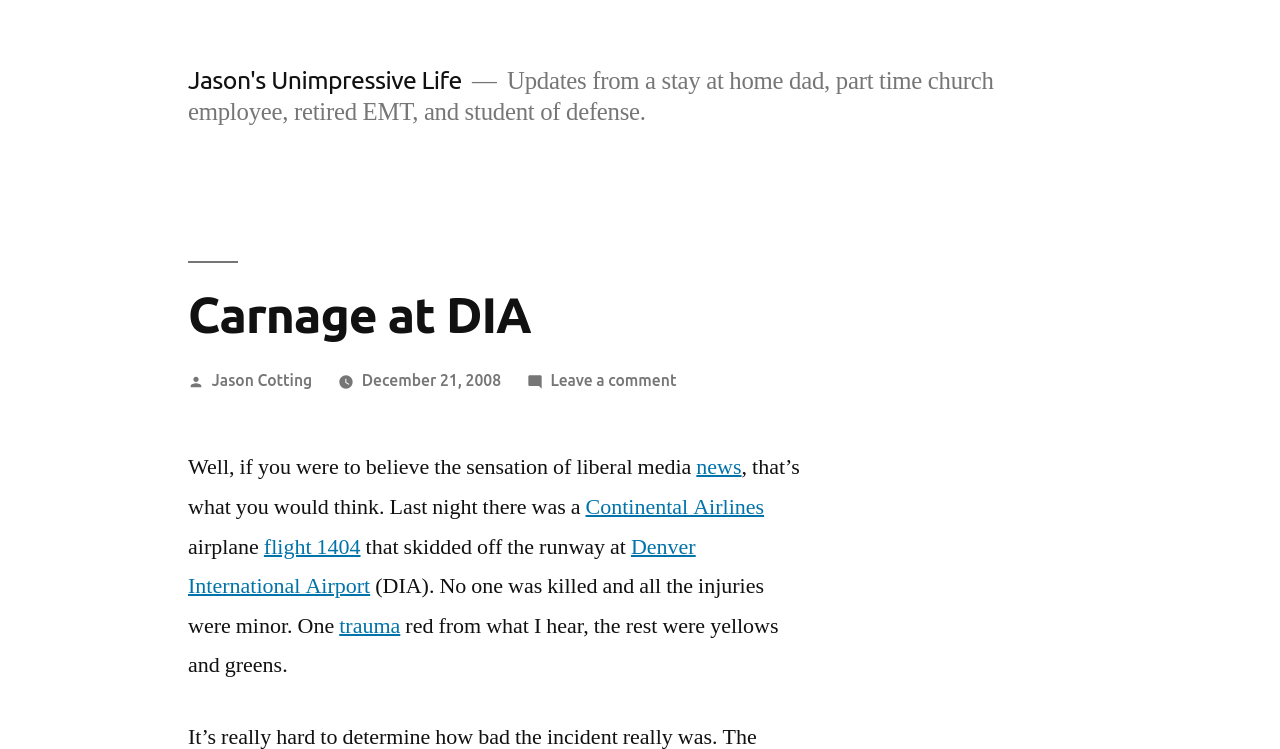What is the severity of the injuries?
Using the image as a reference, answer with just one word or a short phrase.

Minor